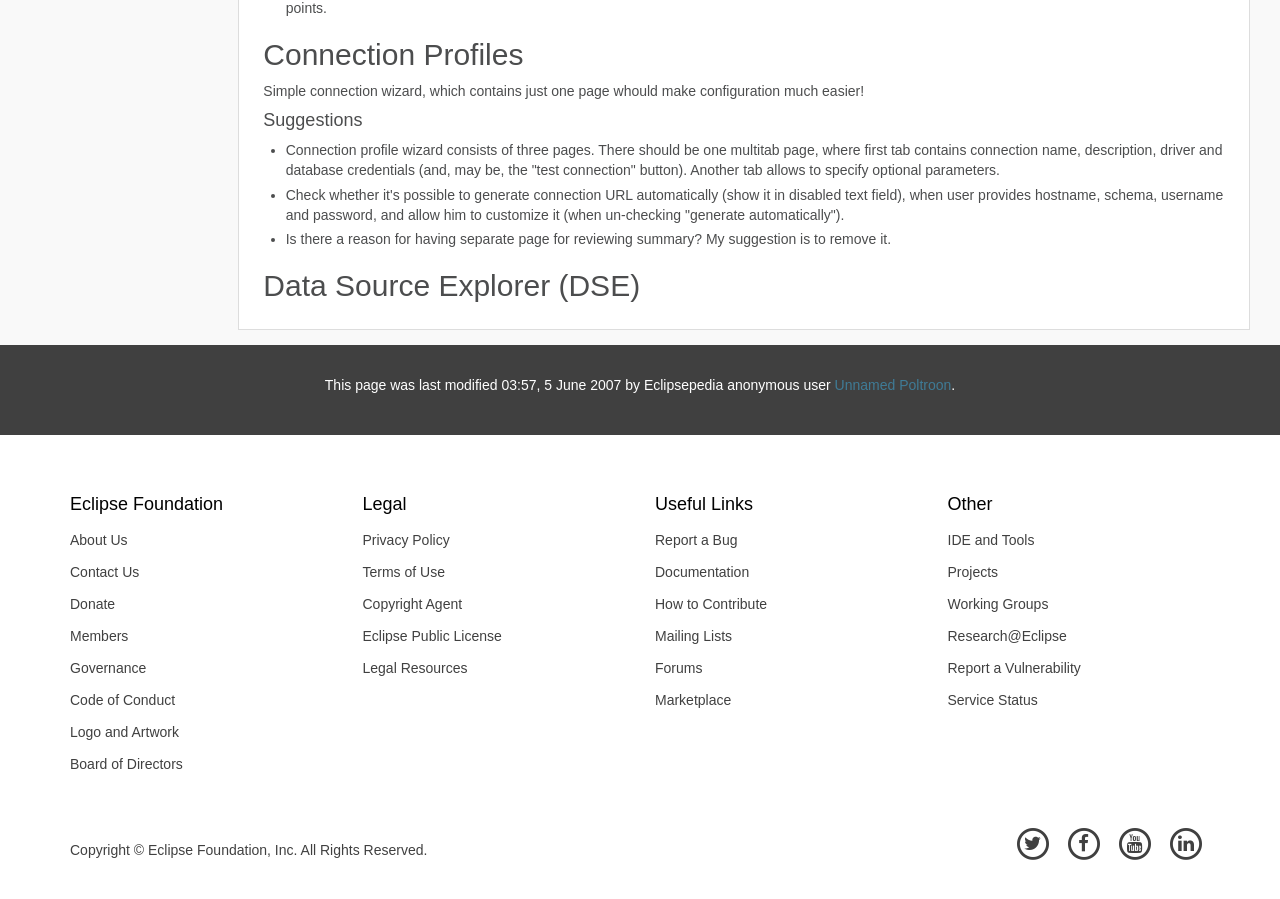Please examine the image and answer the question with a detailed explanation:
What is the main topic of this webpage?

The main topic of this webpage is 'Connection Profiles' because the first heading element on the page is 'Connection Profiles' and the content of the page is discussing suggestions and ideas related to connection profiles.